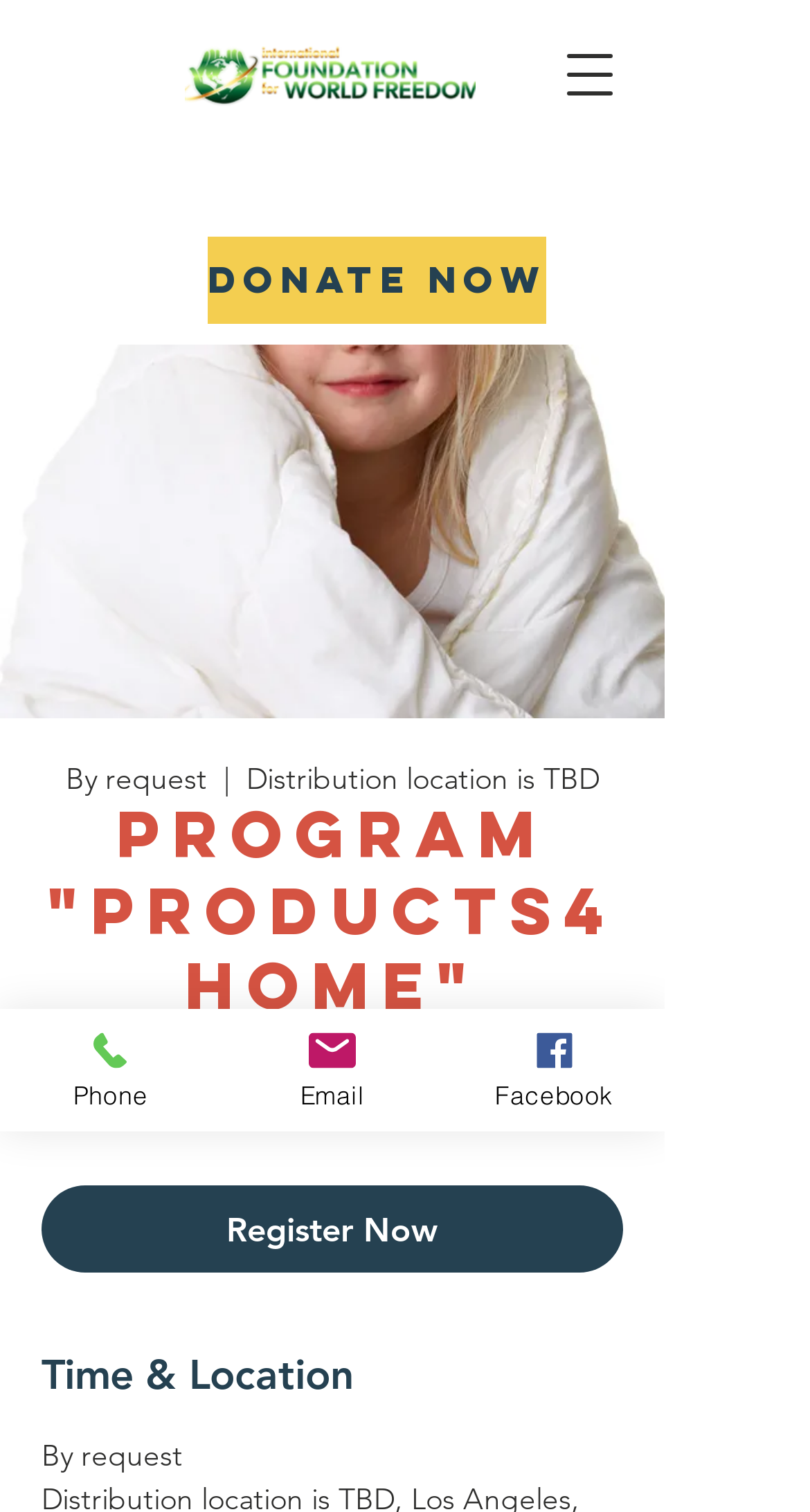Find the bounding box coordinates for the UI element that matches this description: "Email".

[0.274, 0.667, 0.547, 0.748]